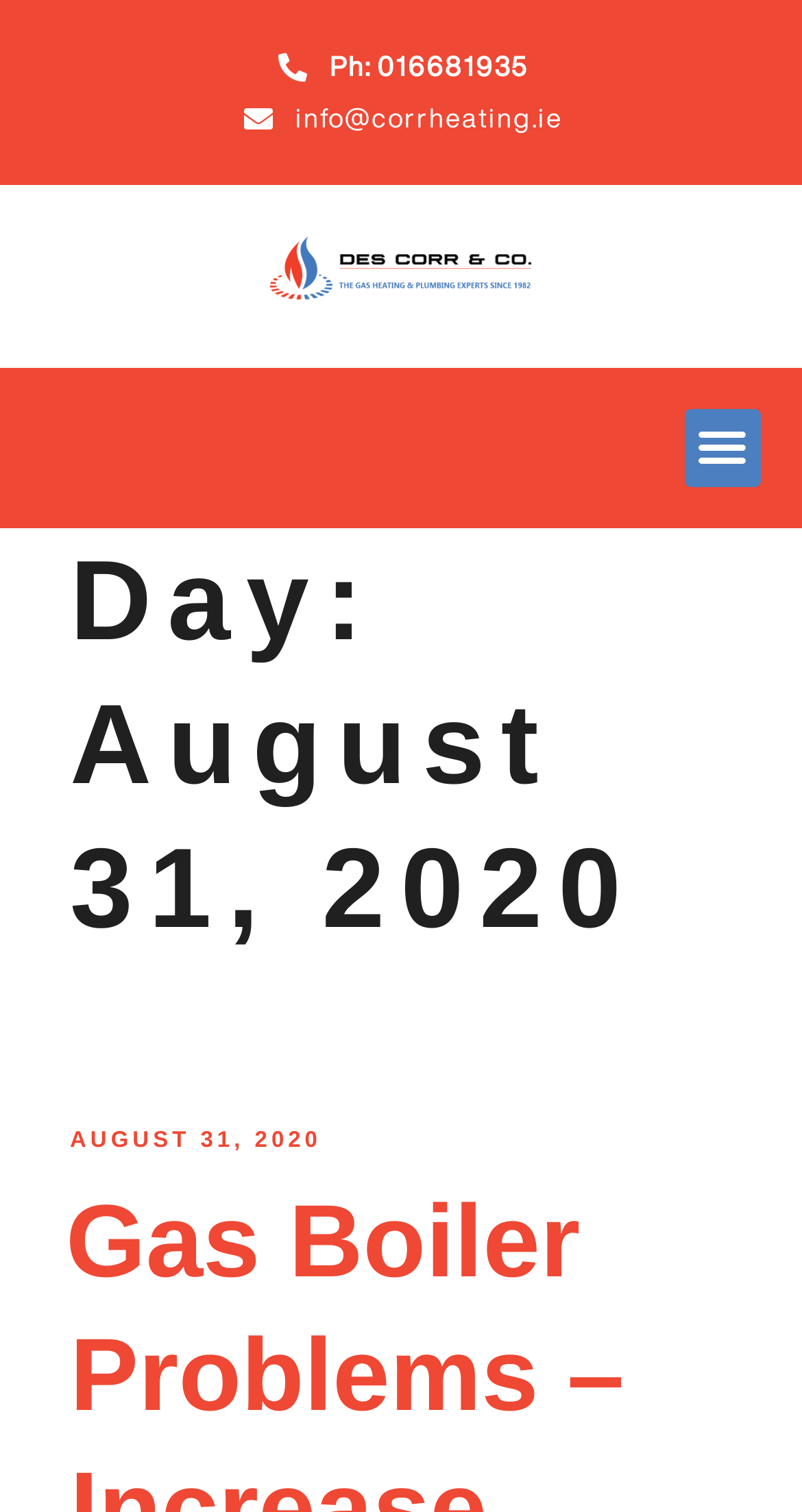What is the phone number to contact Corr Heating?
Use the image to answer the question with a single word or phrase.

016681935